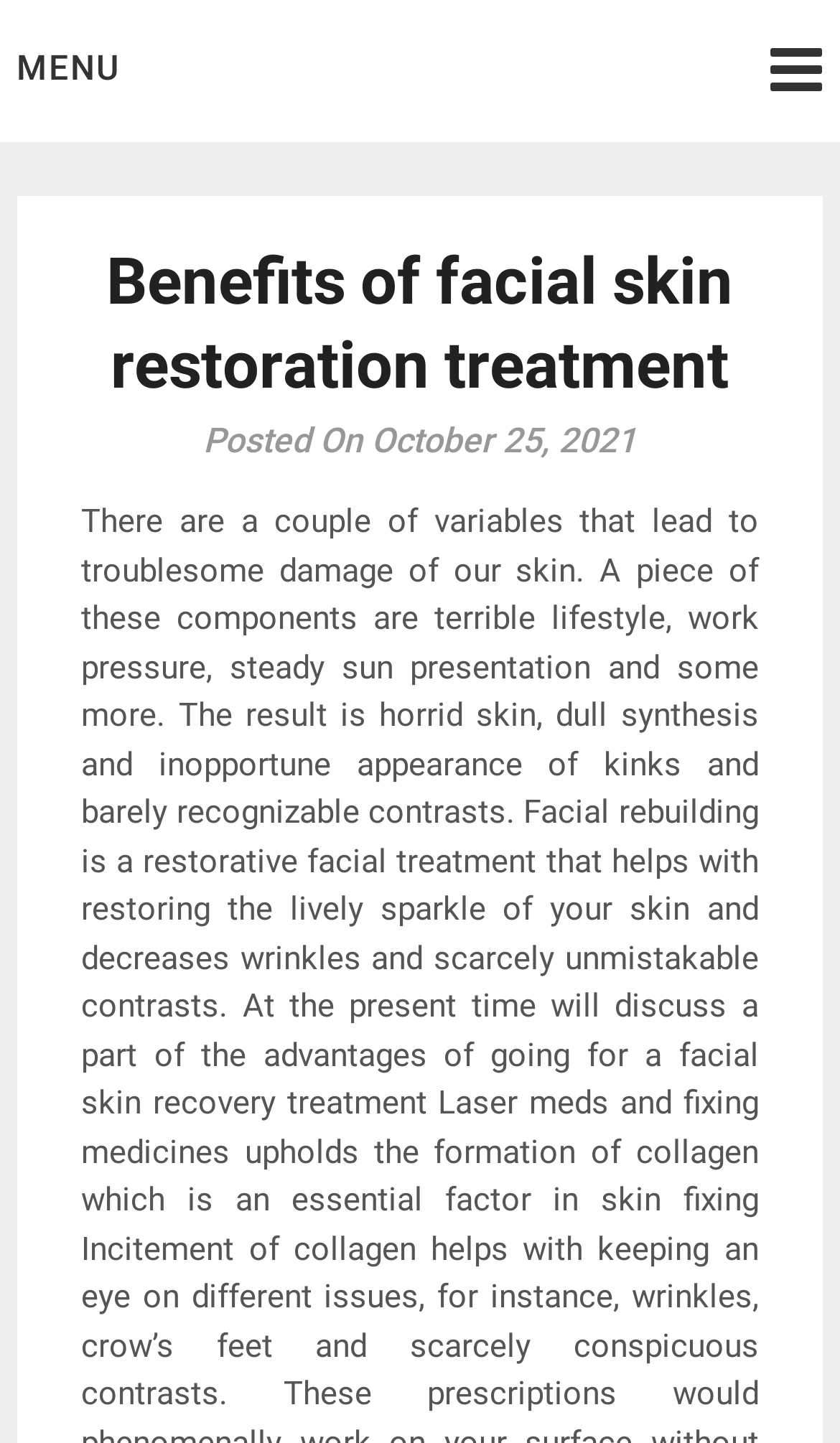Locate the bounding box of the UI element described by: "Menu" in the given webpage screenshot.

[0.0, 0.0, 1.0, 0.098]